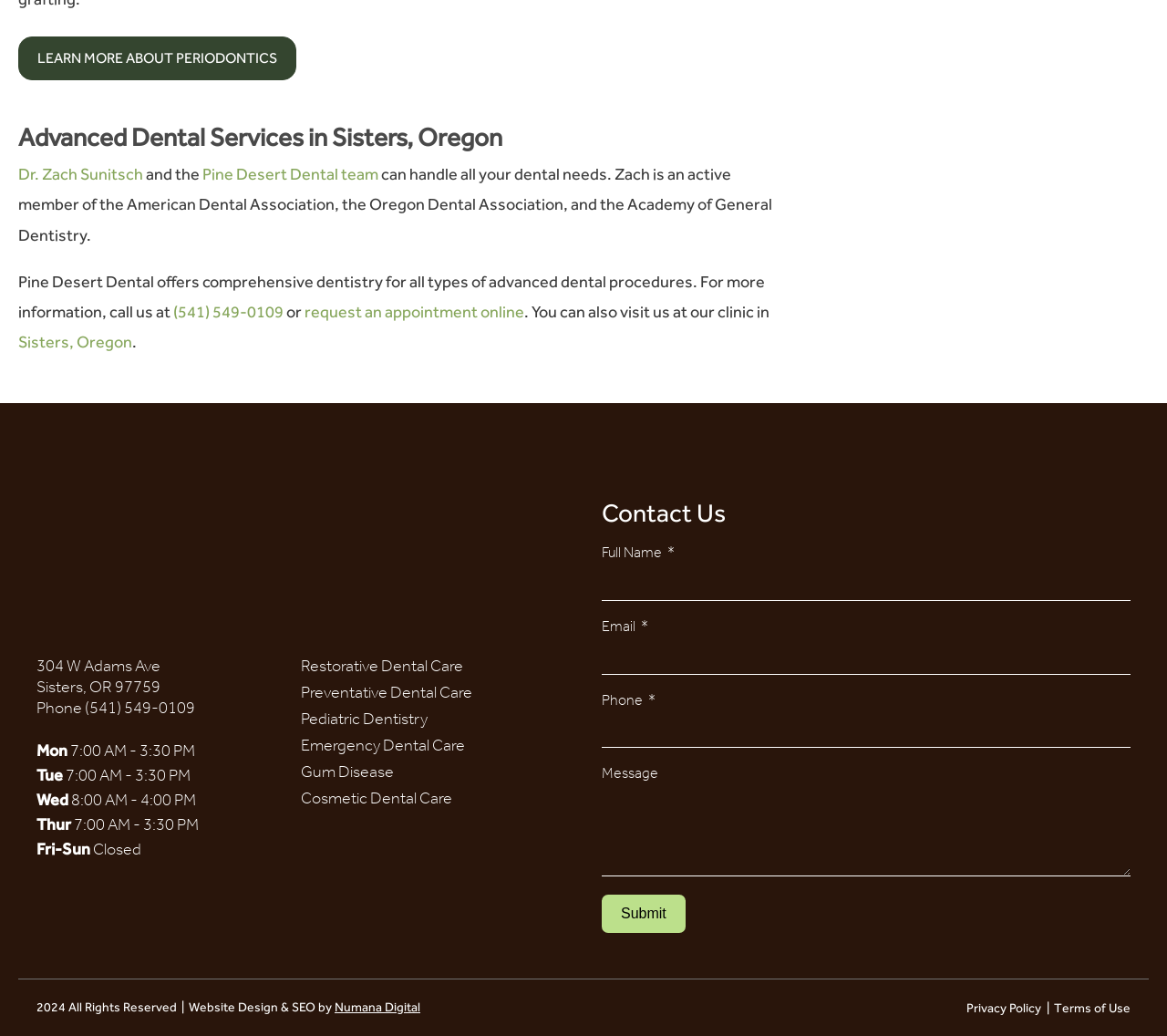Please locate the bounding box coordinates for the element that should be clicked to achieve the following instruction: "Request an appointment online". Ensure the coordinates are given as four float numbers between 0 and 1, i.e., [left, top, right, bottom].

[0.261, 0.291, 0.449, 0.31]